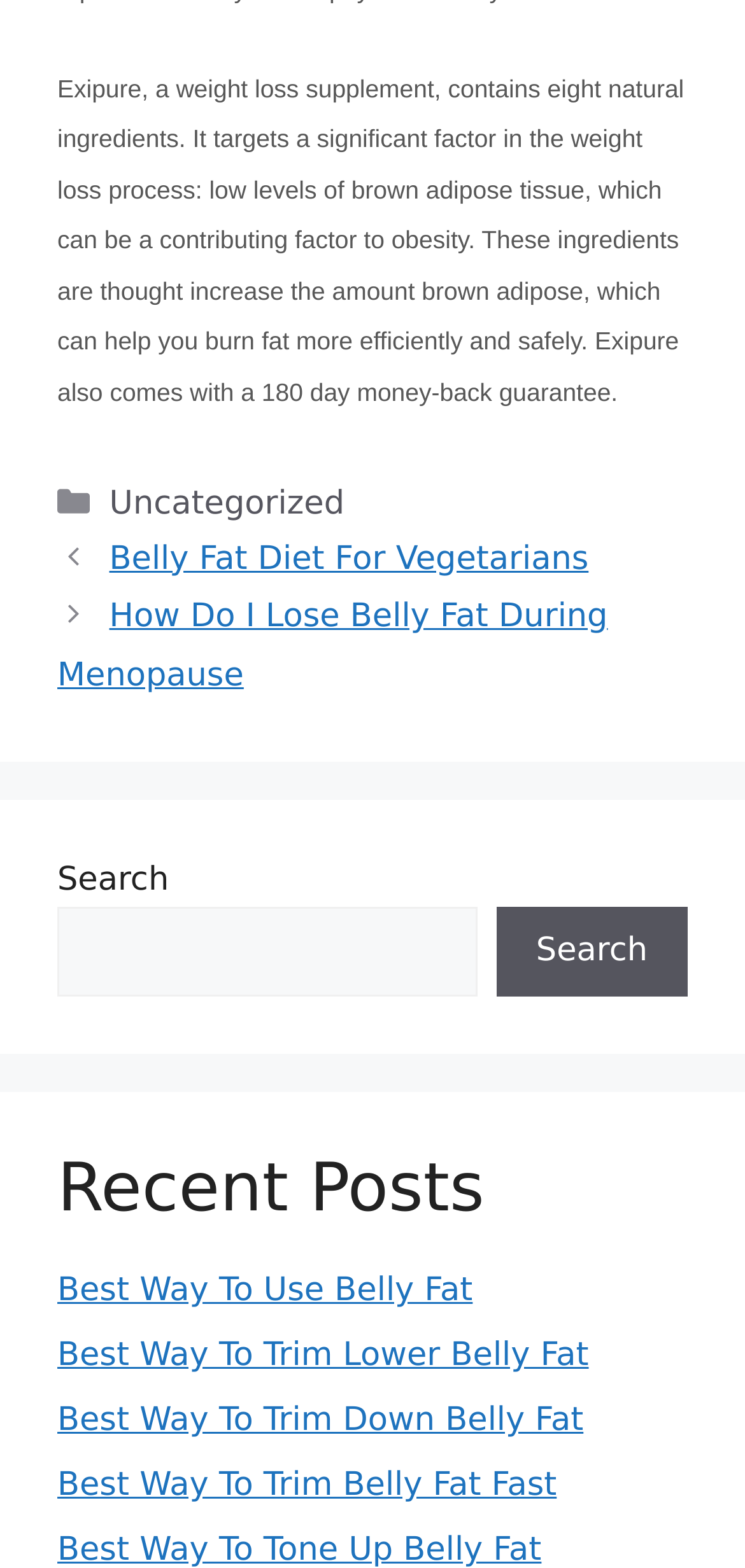Locate the bounding box coordinates of the segment that needs to be clicked to meet this instruction: "read about Exipure".

[0.077, 0.047, 0.918, 0.259]